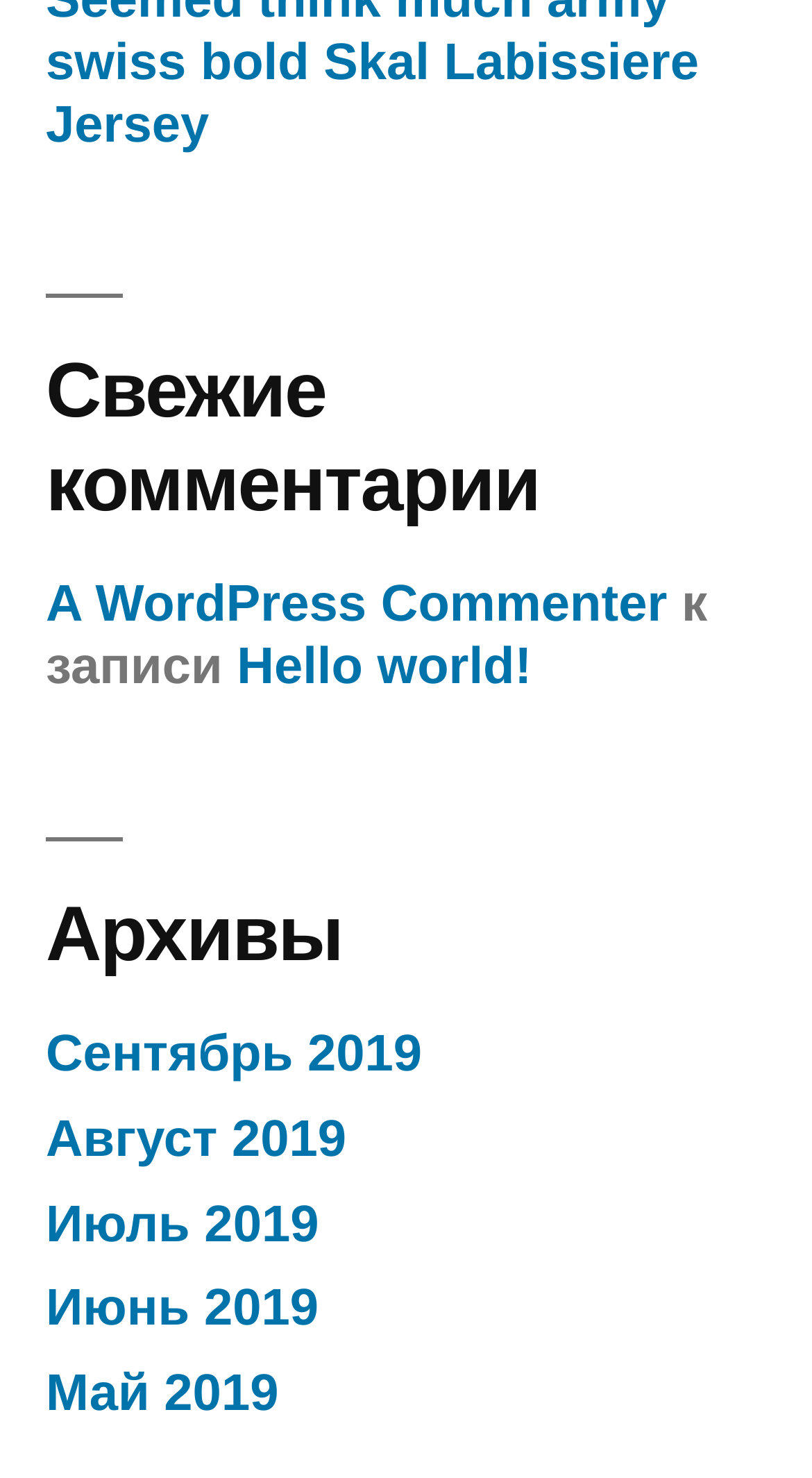What is the first comment author's name?
From the image, respond using a single word or phrase.

A WordPress Commenter